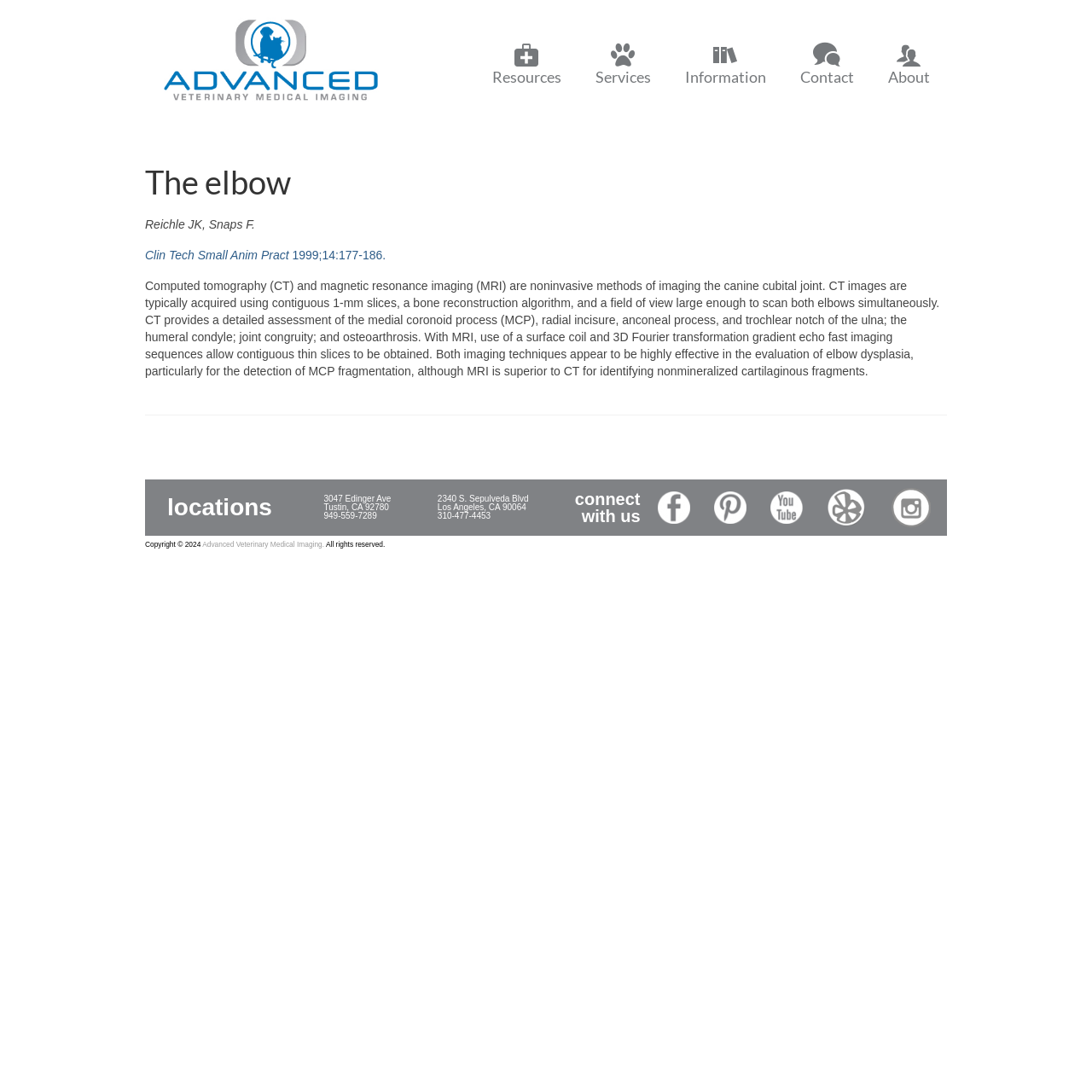Identify the bounding box coordinates of the area you need to click to perform the following instruction: "Click on the 'Advanced Veterinary Medical Imaging' logo".

[0.133, 0.012, 0.362, 0.104]